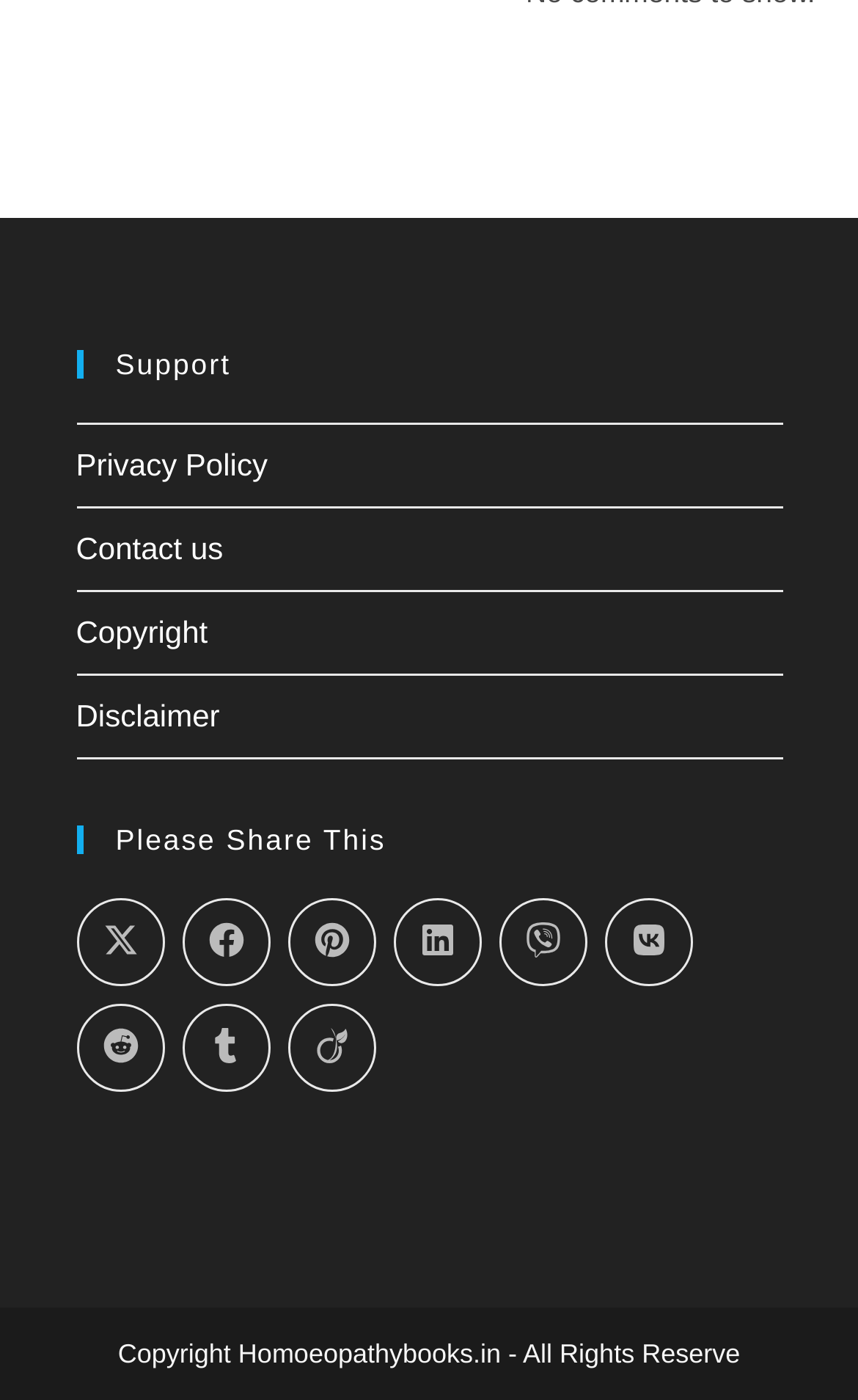Provide the bounding box coordinates for the area that should be clicked to complete the instruction: "Share on LinkedIn".

[0.458, 0.642, 0.56, 0.705]